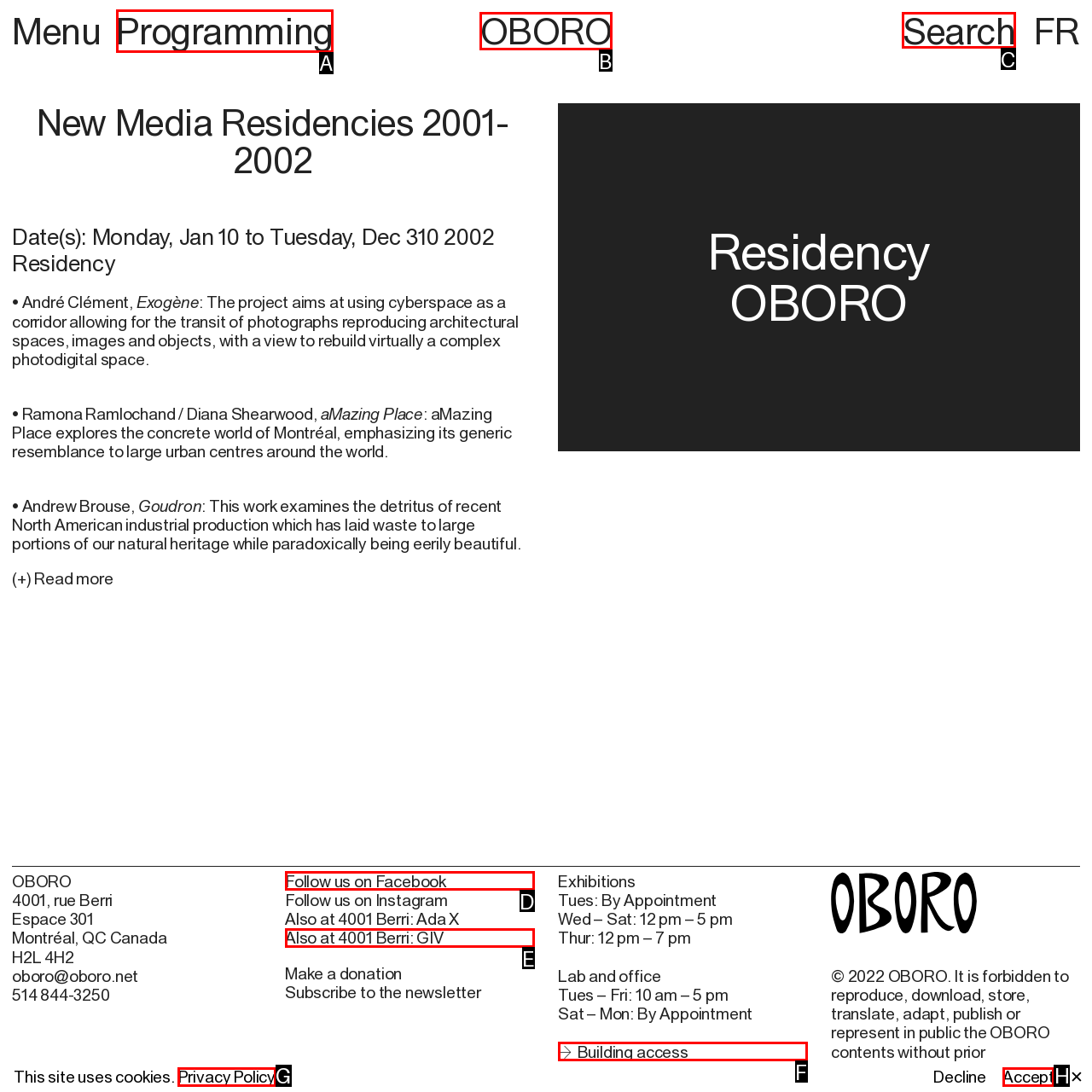Determine the letter of the element you should click to carry out the task: Go to 'Programming' page
Answer with the letter from the given choices.

A